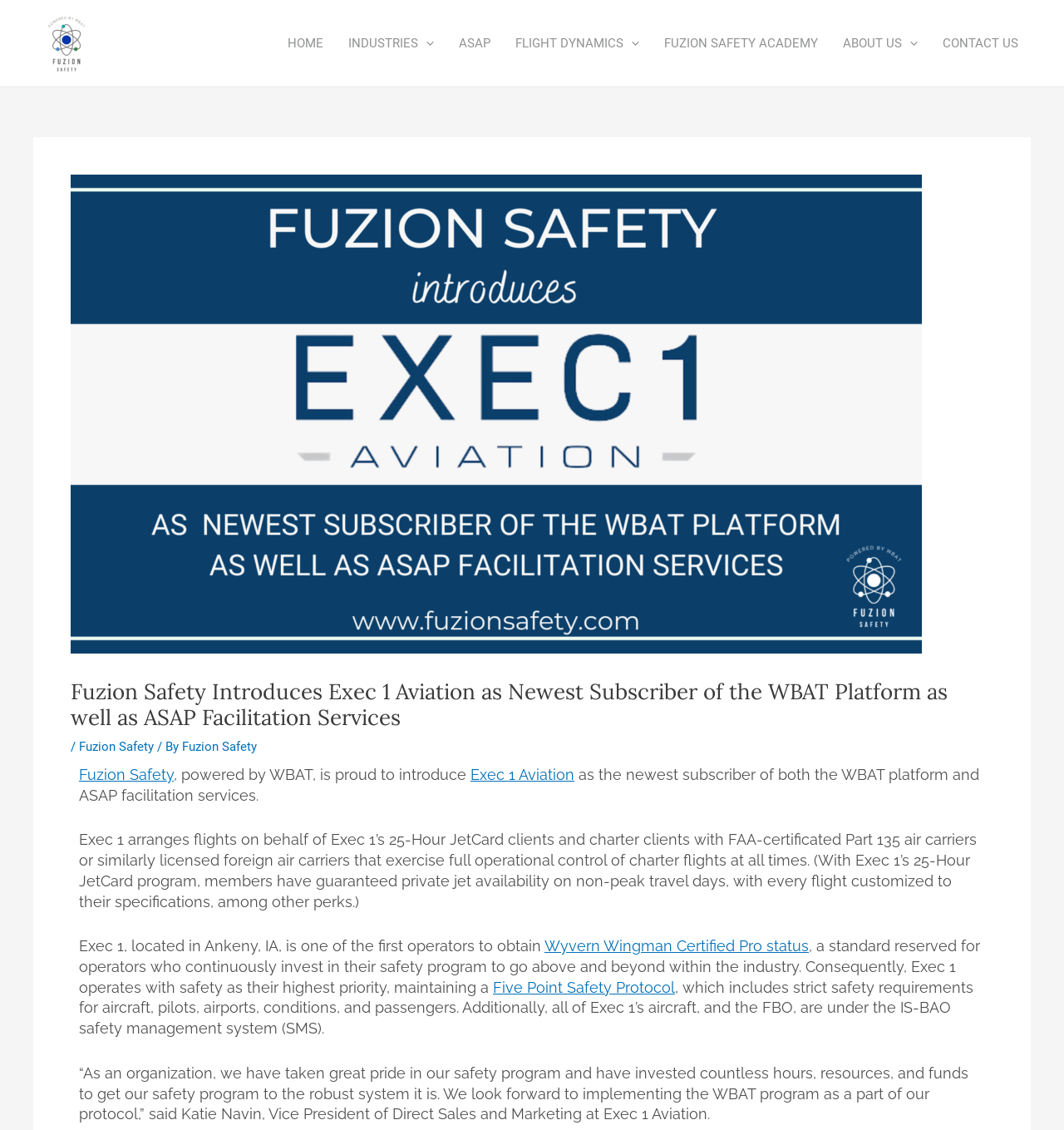Determine the bounding box coordinates for the clickable element required to fulfill the instruction: "Click on the Fuzion Safety link". Provide the coordinates as four float numbers between 0 and 1, i.e., [left, top, right, bottom].

[0.031, 0.031, 0.094, 0.044]